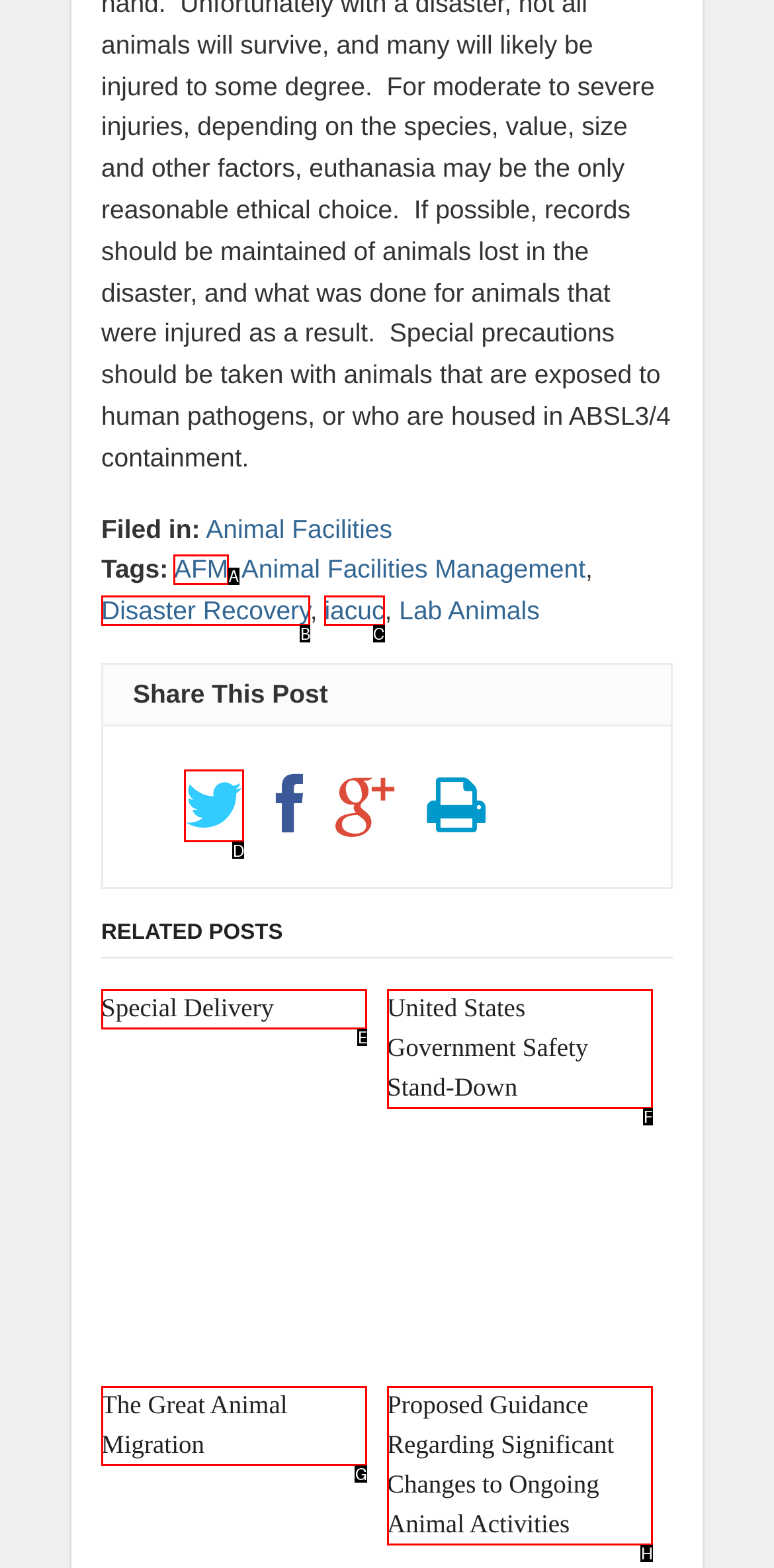Identify the HTML element to click to execute this task: Share this post on social media Respond with the letter corresponding to the proper option.

D